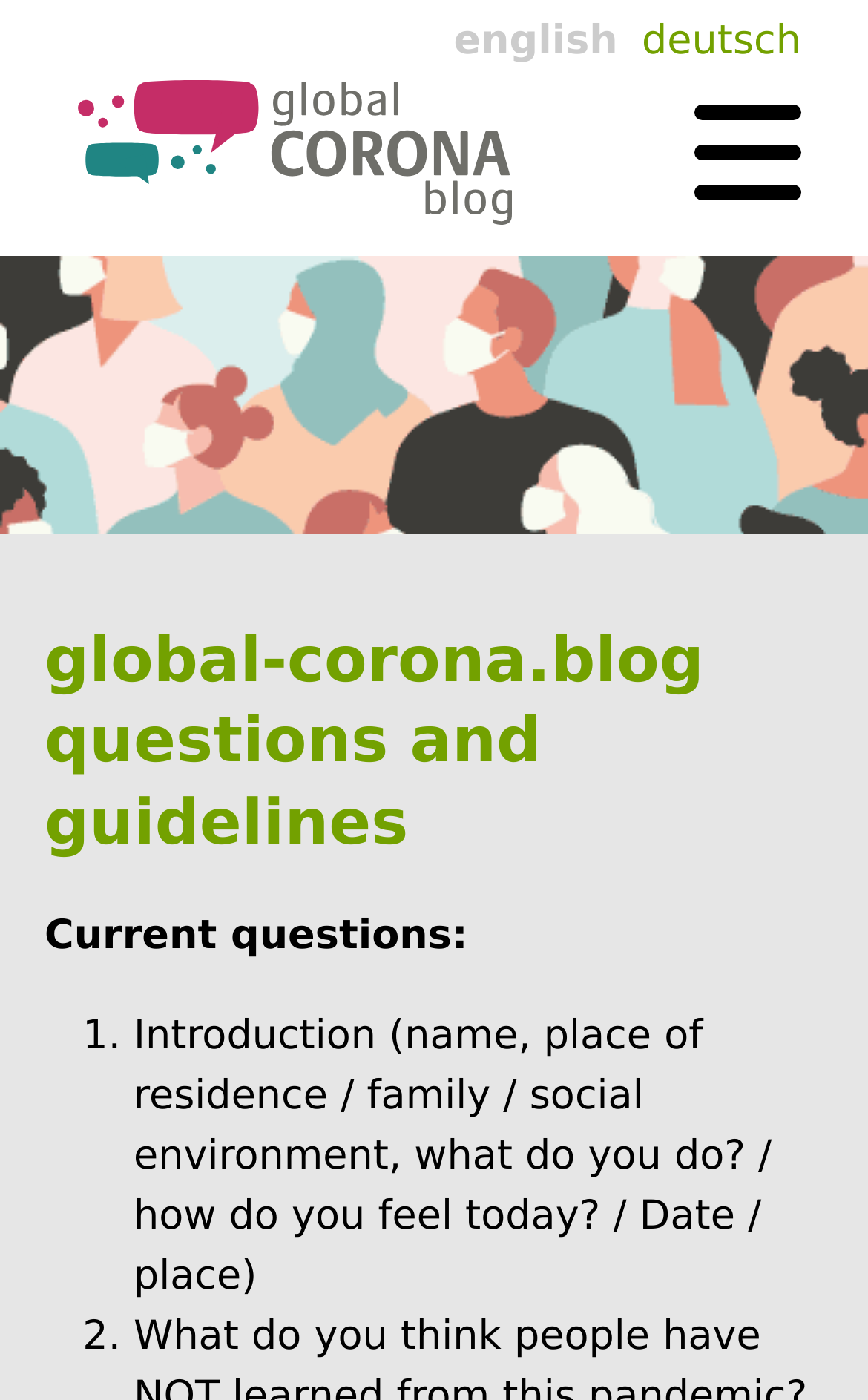Explain in detail what is displayed on the webpage.

The webpage is a blog page titled "Questions and guidelines - global Corona Blog EN". At the top left, there is an image and a link next to each other, taking up about half of the width of the page. On the top right, there is a link labeled "Navigation". Below the image and link, there is a language selection section with a static text "english" and a link "deutsch" next to it.

The main content of the page starts with a heading "global-corona.blog questions and guidelines" that spans almost the entire width of the page. Below the heading, there is a static text "Current questions:" followed by a list of questions. The list has two items, each starting with a list marker ("1." and "2.") and followed by a descriptive text. The first item describes an introduction, including name, place of residence, and other personal information, while the second item is not fully described. The list items take up about half of the page's width and are positioned in the middle of the page.